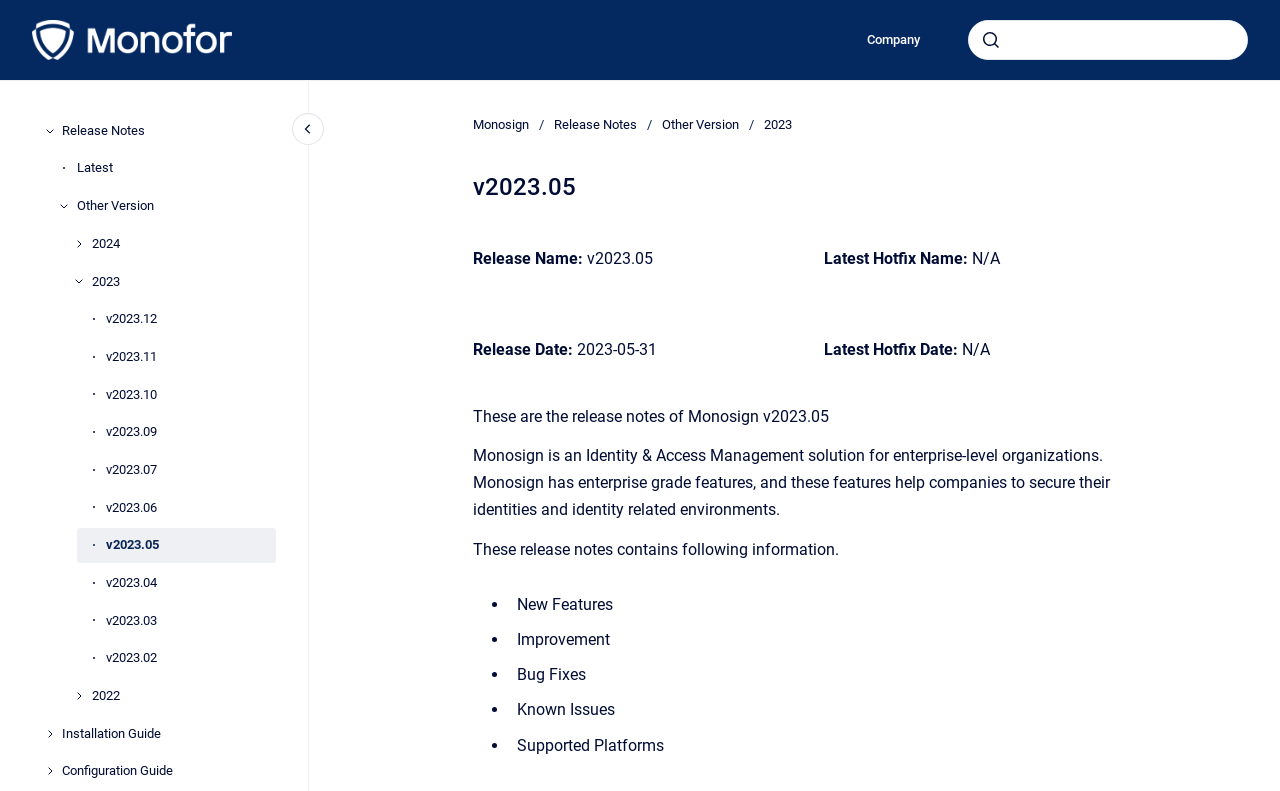Determine the bounding box coordinates for the region that must be clicked to execute the following instruction: "view installation guide".

[0.048, 0.905, 0.216, 0.95]